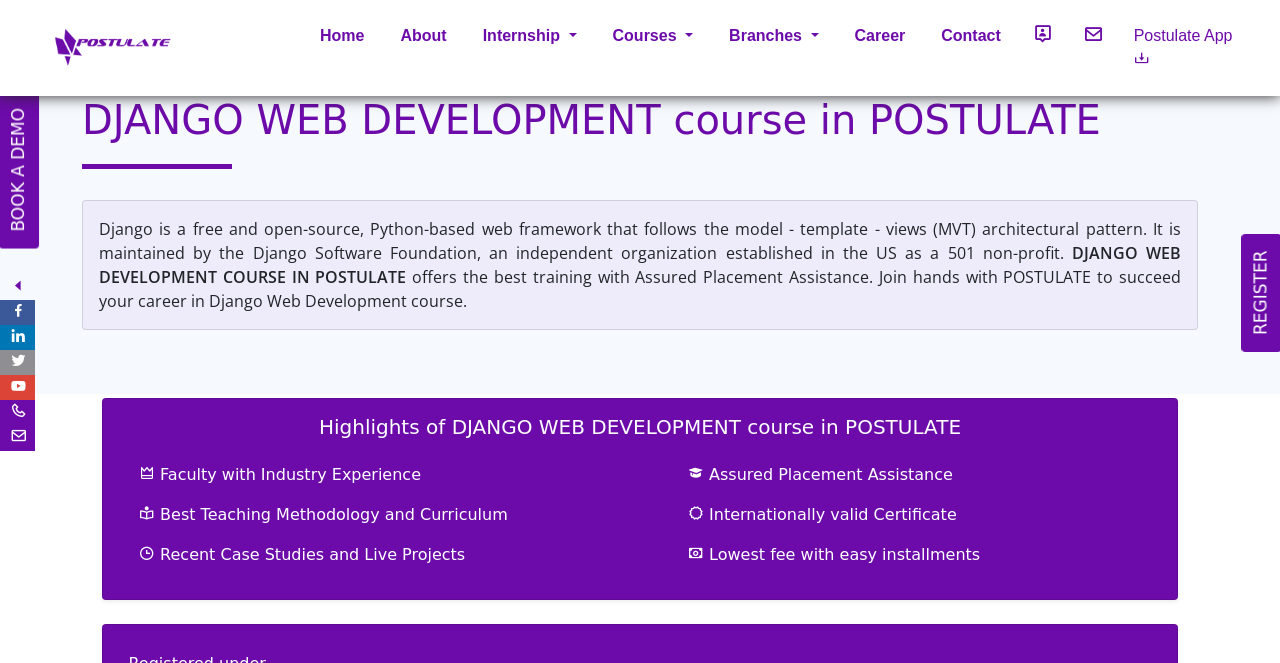What is the teaching methodology used by Postulate?
Based on the image, respond with a single word or phrase.

Best Teaching Methodology